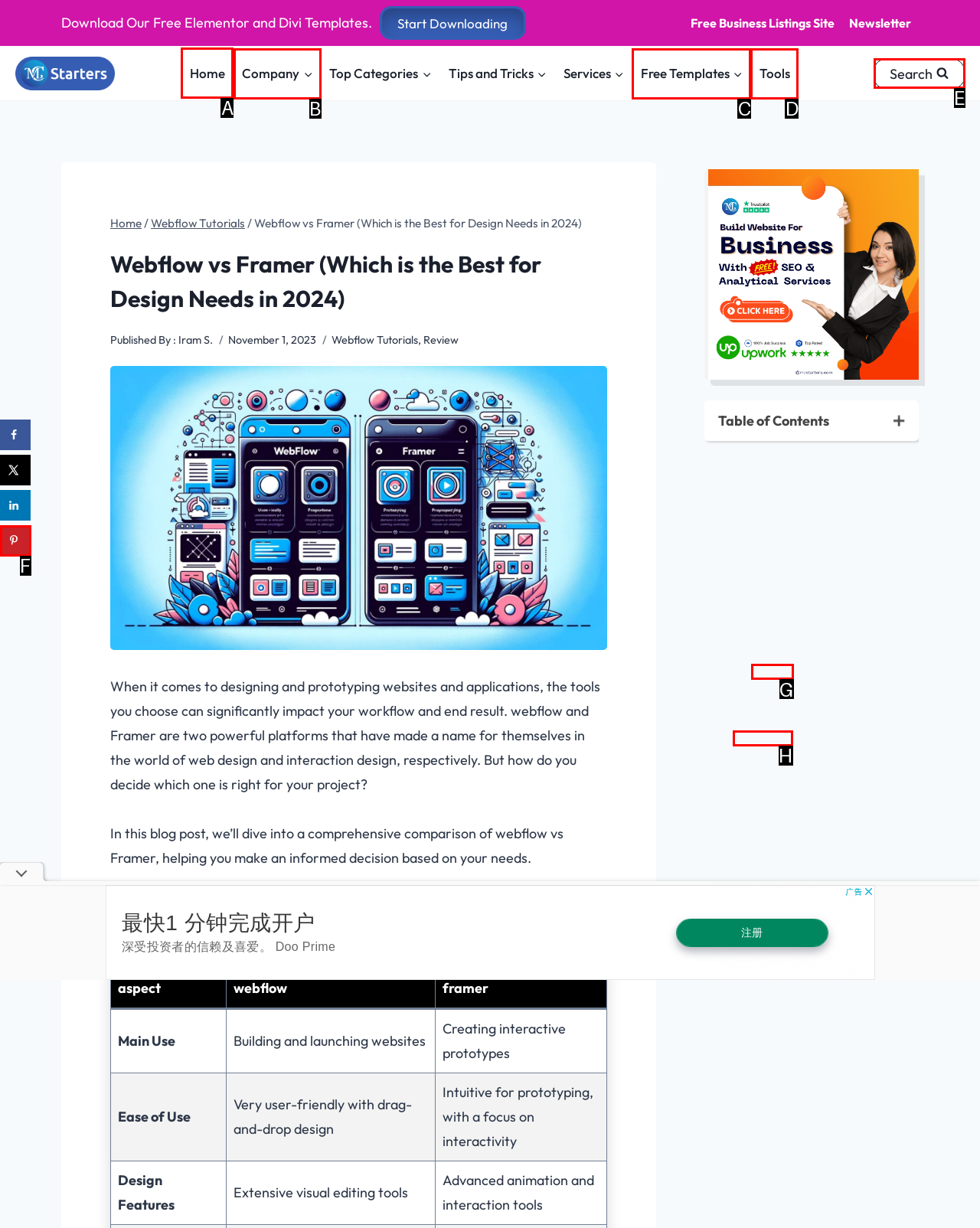Decide which letter you need to select to fulfill the task: Navigate to the 'Home' page
Answer with the letter that matches the correct option directly.

A